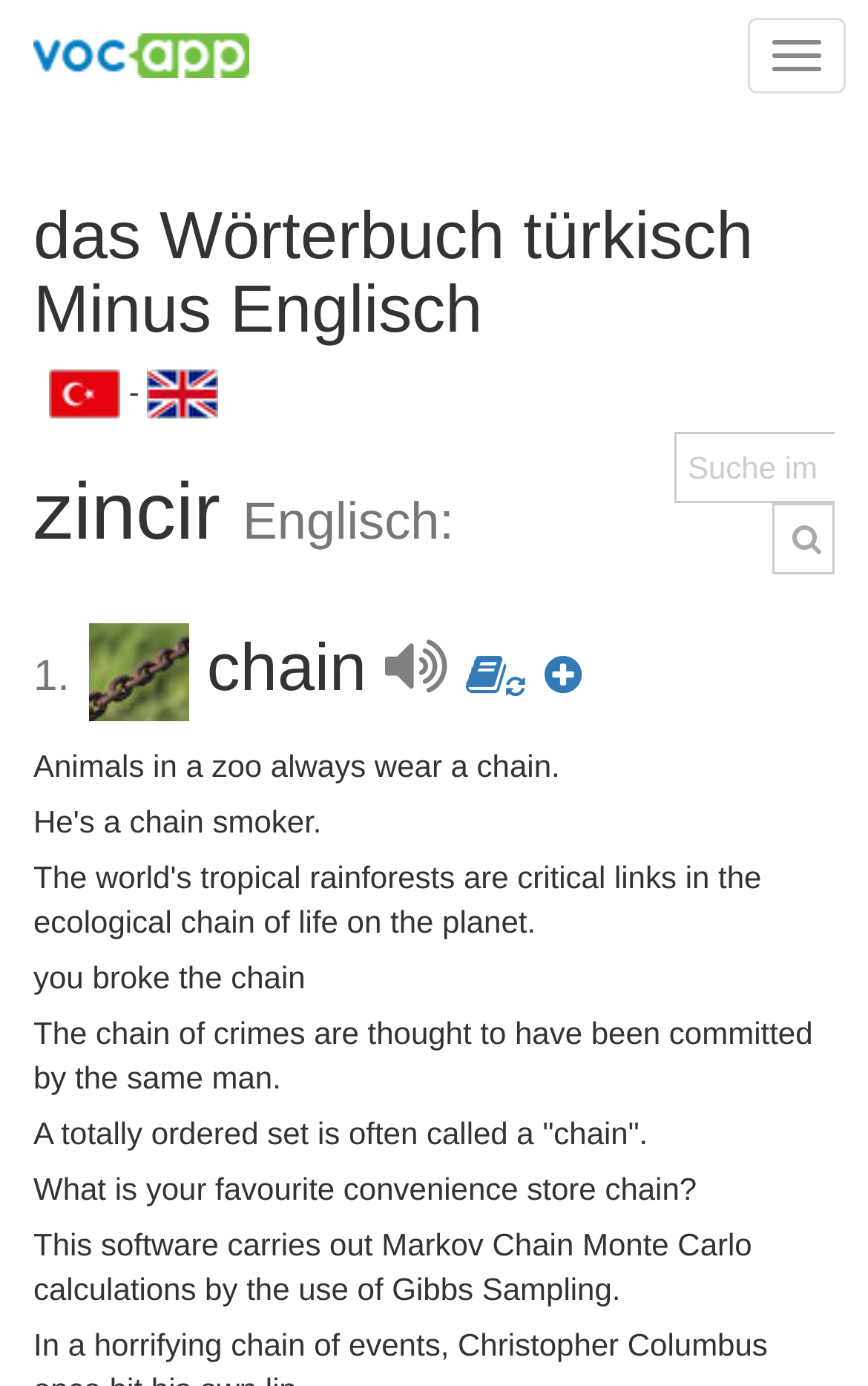Respond to the following query with just one word or a short phrase: 
What is the meaning of 'zincir' in English?

chain